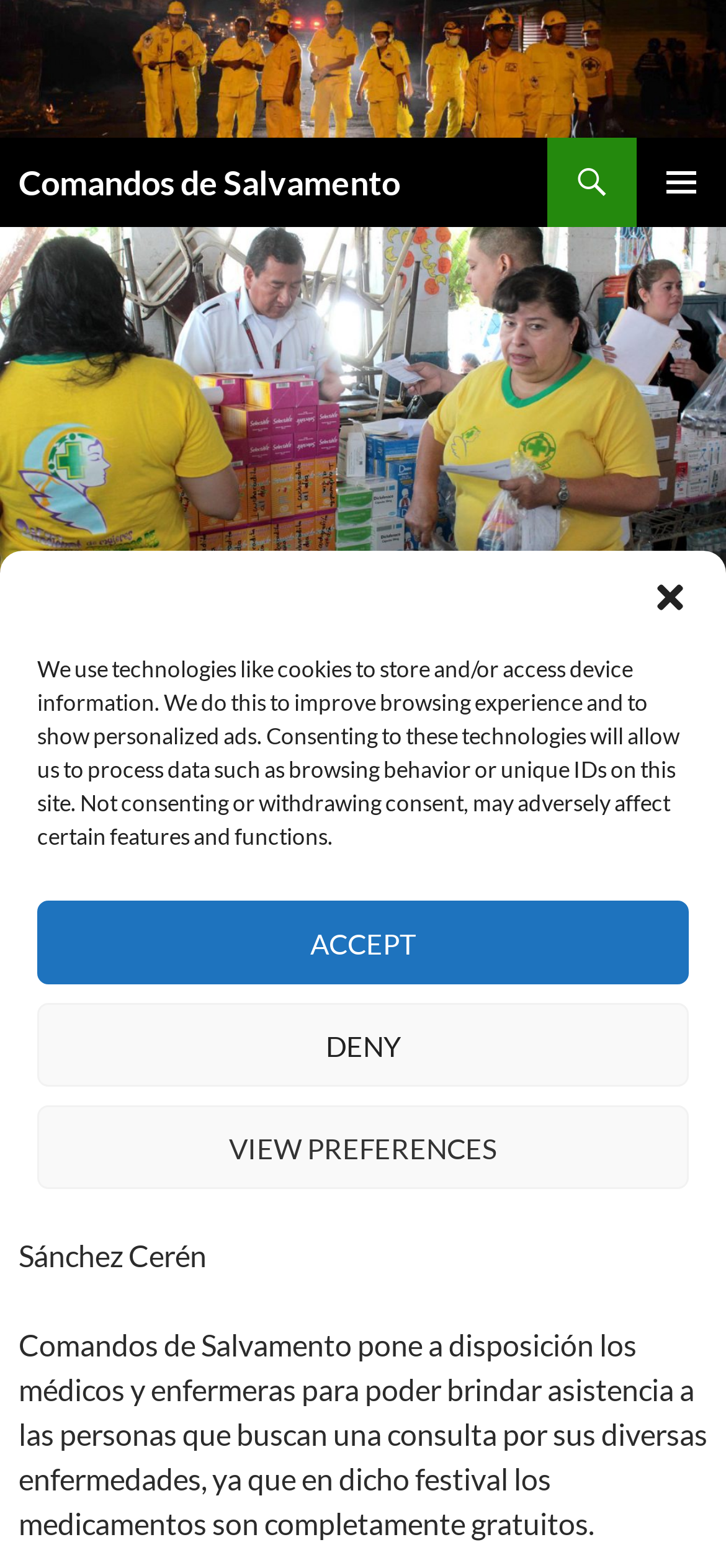Given the element description, predict the bounding box coordinates in the format (top-left x, top-left y, bottom-right x, bottom-right y). Make sure all values are between 0 and 1. Here is the element description: Deny

[0.051, 0.64, 0.949, 0.693]